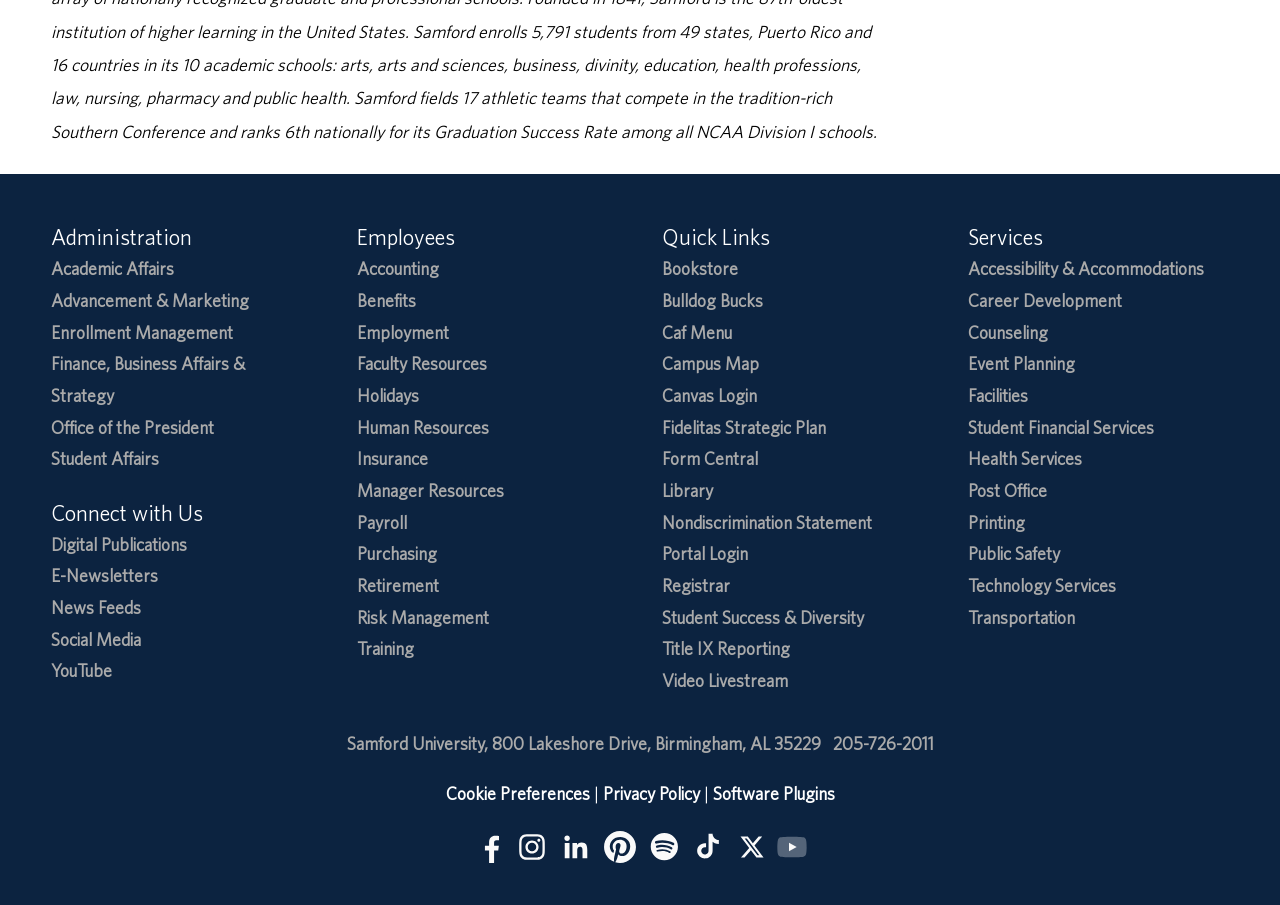Determine the bounding box coordinates for the area that should be clicked to carry out the following instruction: "Follow Samford University on Facebook".

[0.368, 0.917, 0.395, 0.954]